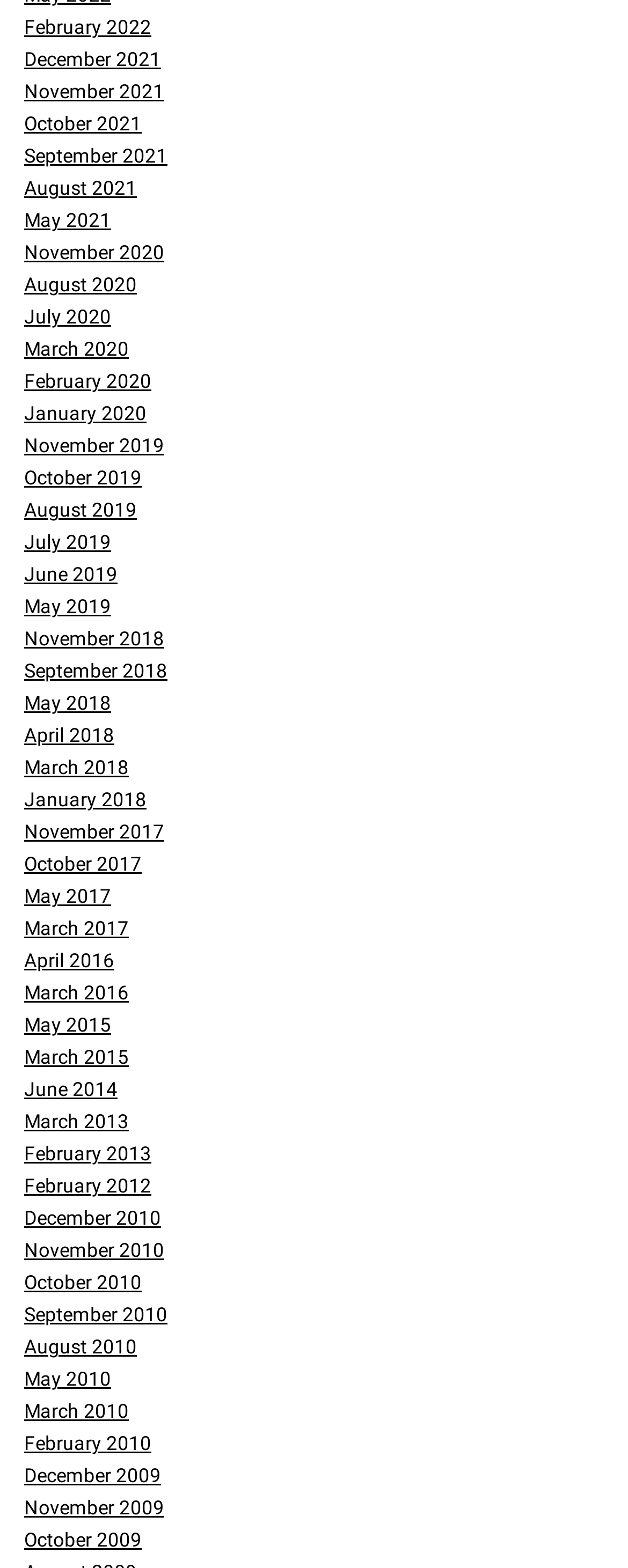Provide a one-word or one-phrase answer to the question:
What is the earliest month listed?

May 2010